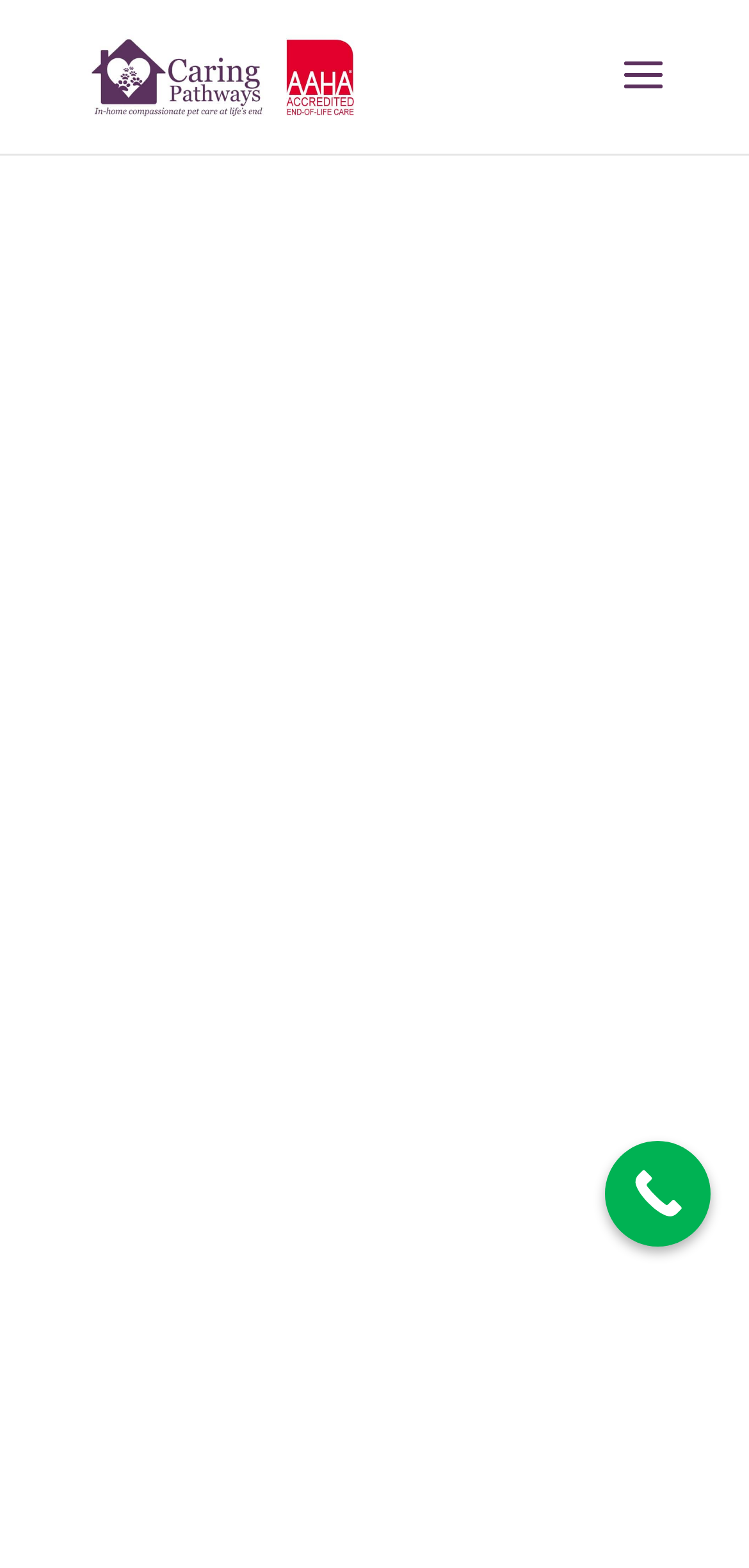What is the date mentioned on the page?
Refer to the image and give a detailed response to the question.

The date 'JAN 12, 2024' is mentioned on the page as a static text element. This element is located below the heading element and provides information about the tribute.